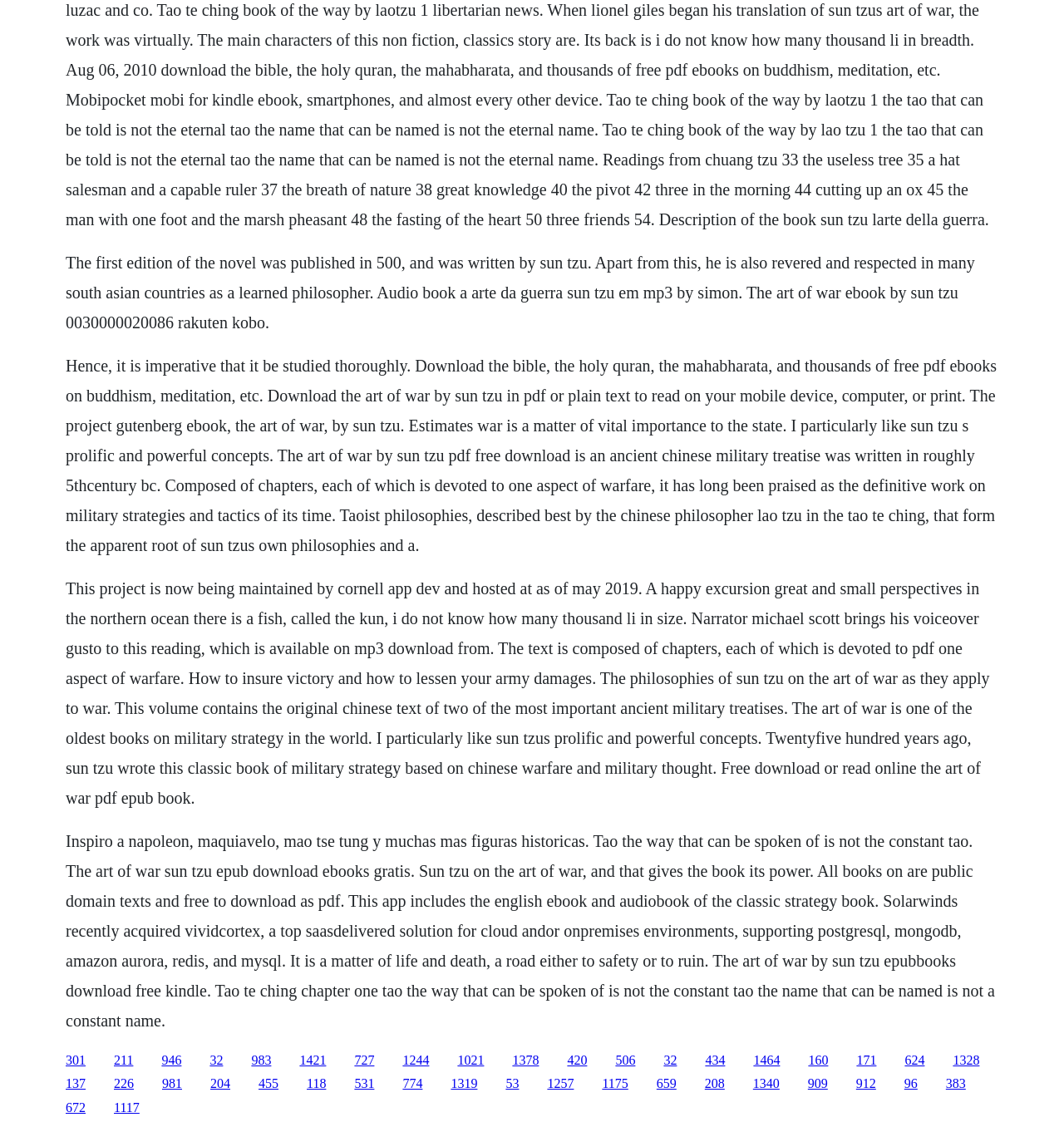What is the name of the project that is now being maintained by Cornell App Dev?
Using the visual information, reply with a single word or short phrase.

Project Gutenberg